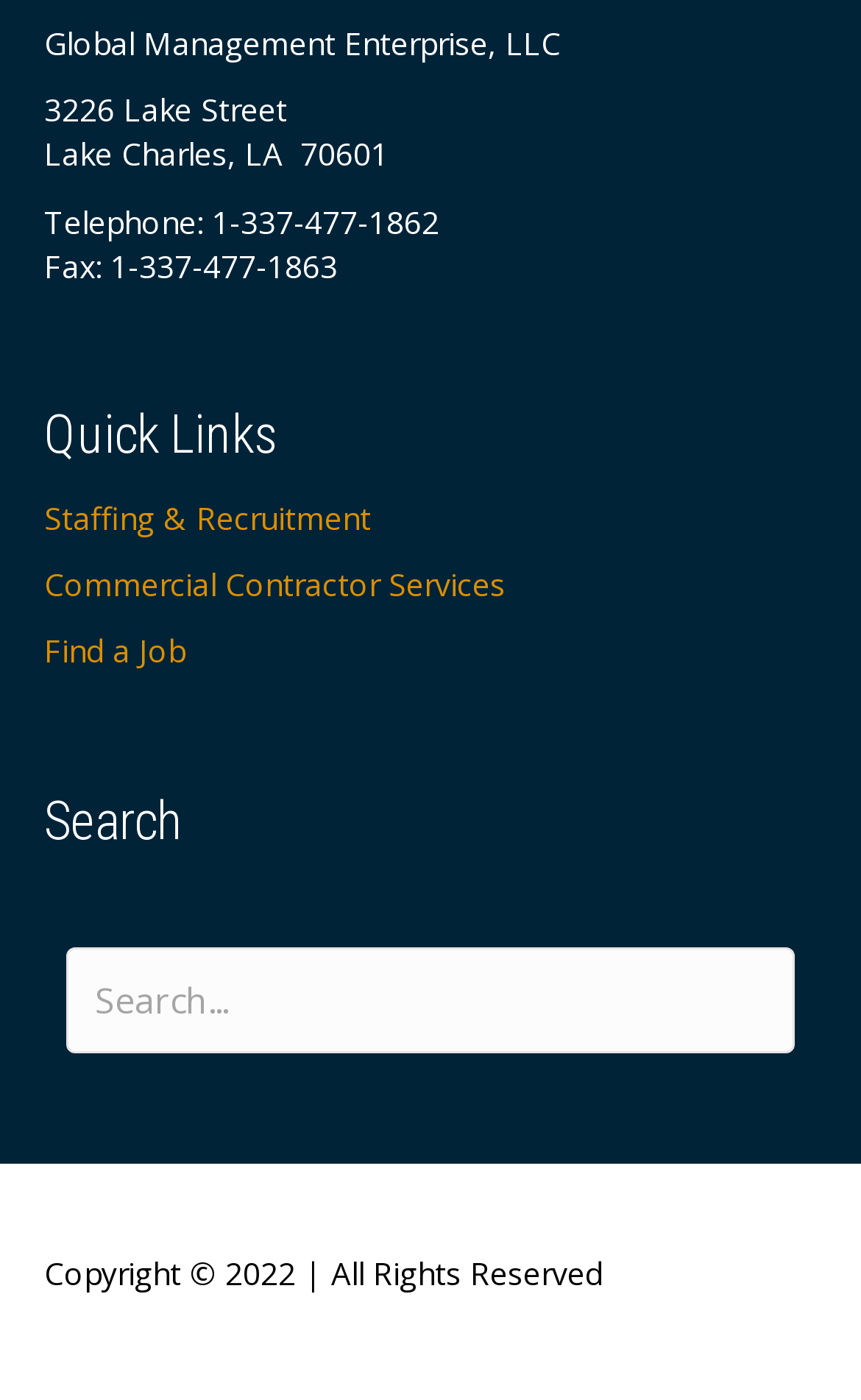What is the third quick link?
Based on the visual content, answer with a single word or a brief phrase.

Find a Job